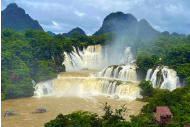What is created by the waterfall cascading into the river?
Using the image as a reference, answer the question in detail.

According to the caption, the waterfall cascades dramatically into a river below, creating a mist that adds to the enchanting atmosphere of the scene.